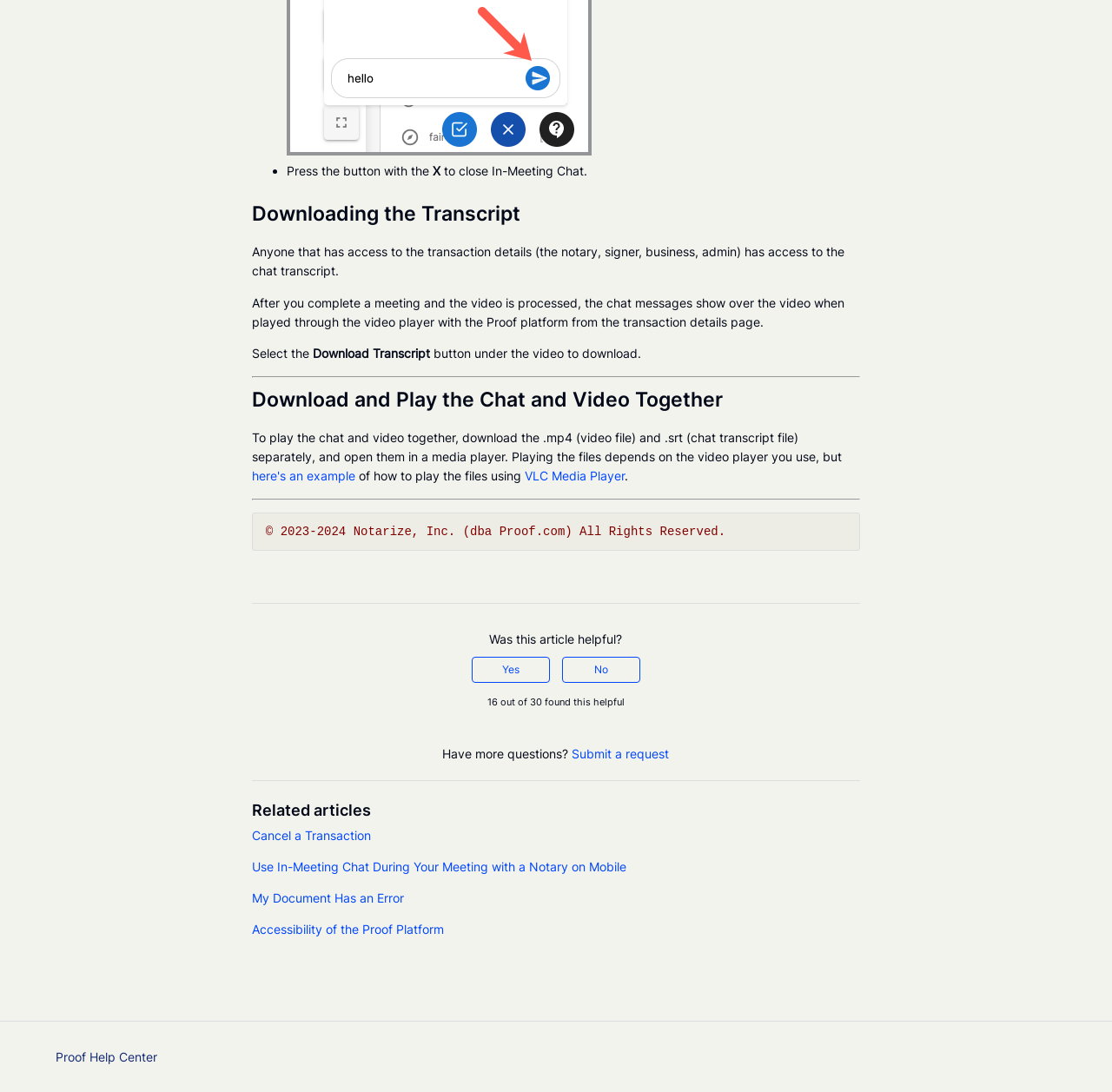How can I play the chat and video together? Look at the image and give a one-word or short phrase answer.

Download .mp4 and .srt files